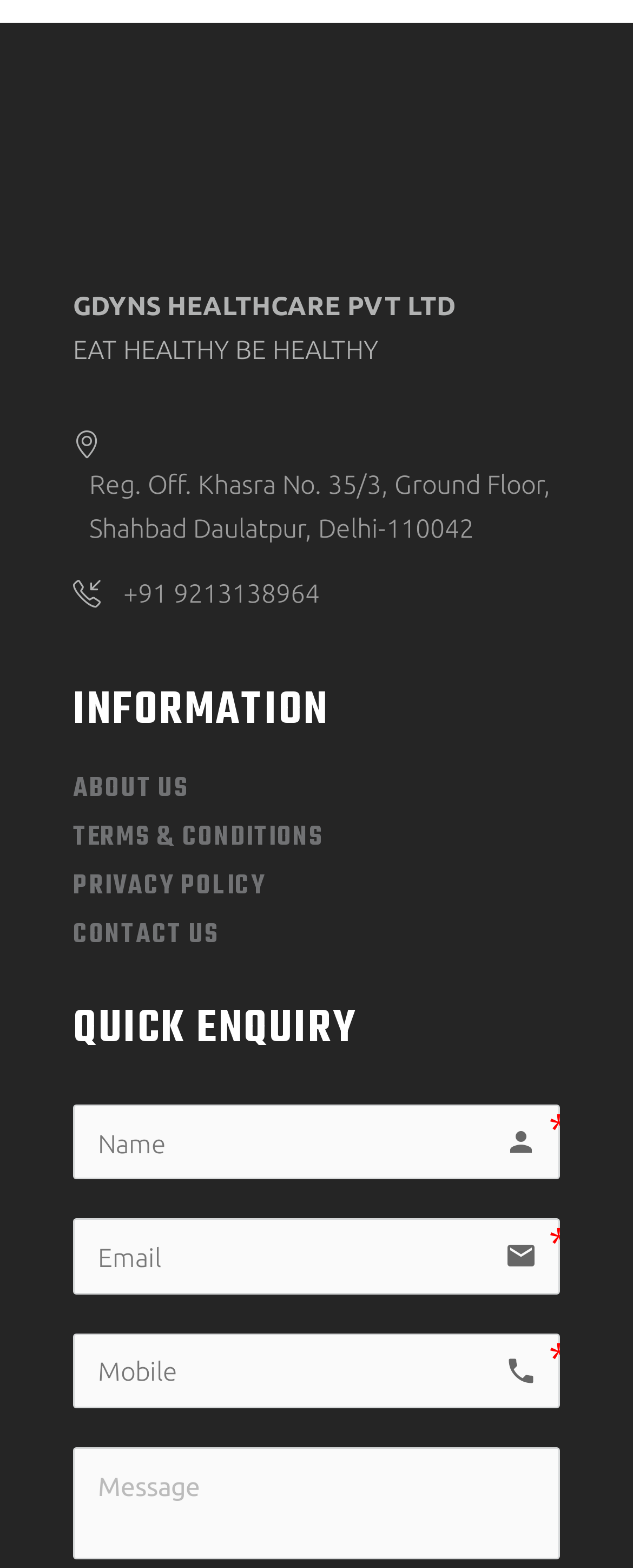Provide a brief response to the question using a single word or phrase: 
How many textboxes are there in the QUICK ENQUIRY section?

4